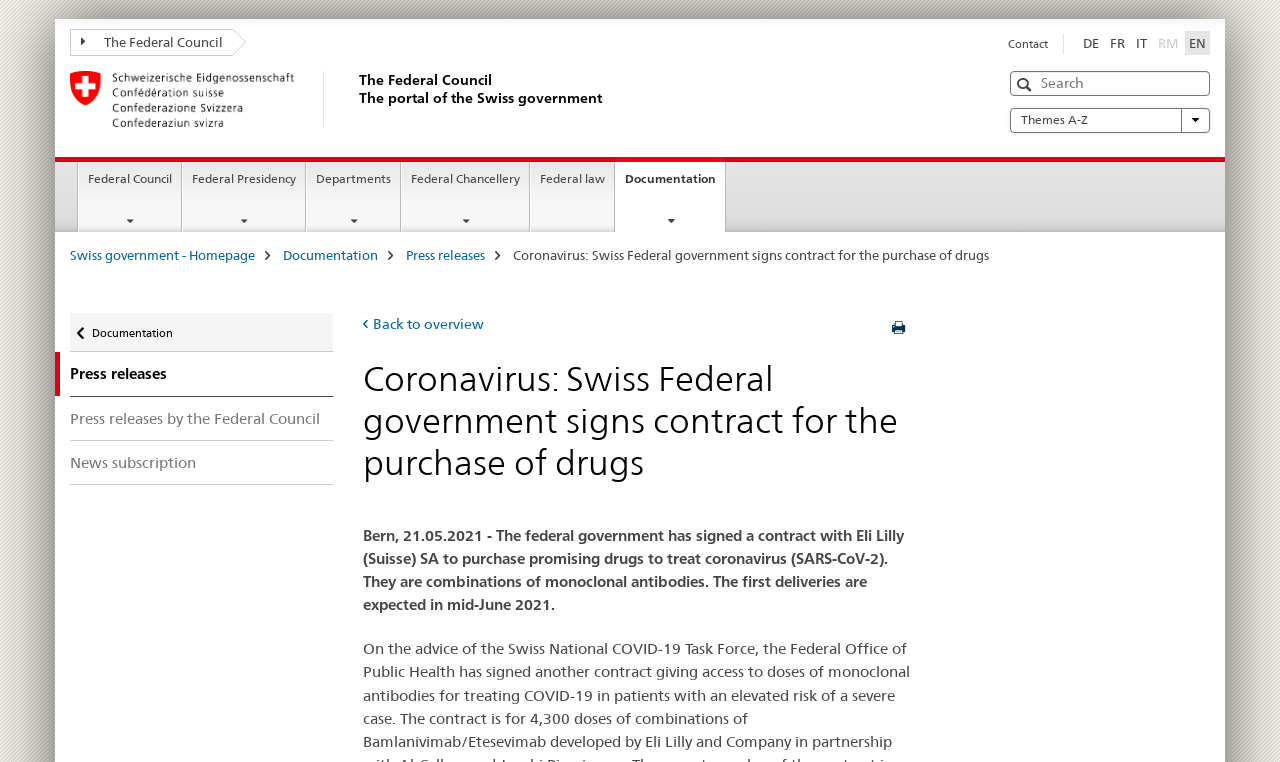What is the expected delivery time of the coronavirus treatment drugs?
Answer the question in a detailed and comprehensive manner.

I obtained this information by reading the text of the press release, which states that 'The first deliveries are expected in mid-June 2021'.